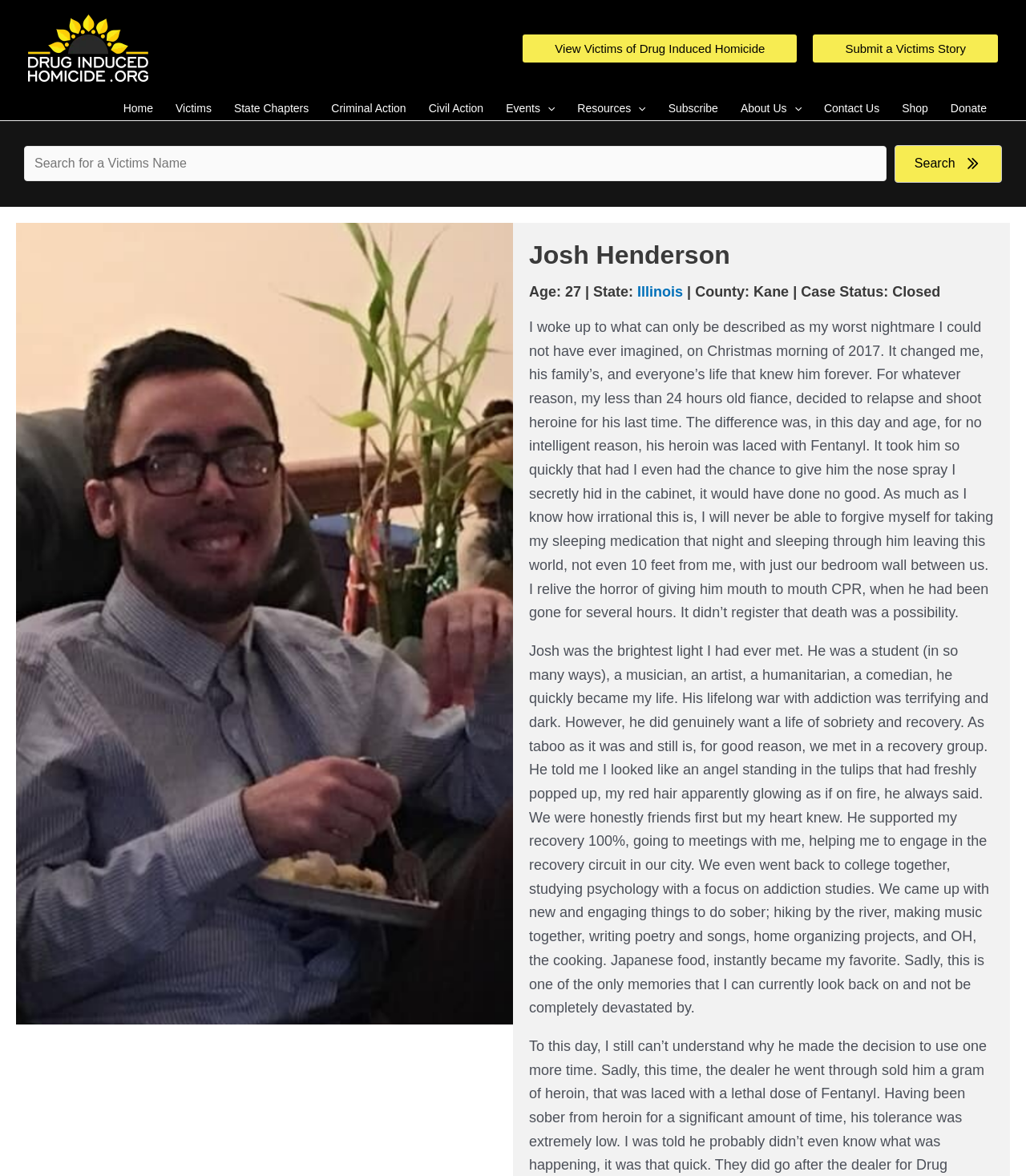Find the bounding box coordinates of the area that needs to be clicked in order to achieve the following instruction: "View victims of drug induced homicide". The coordinates should be specified as four float numbers between 0 and 1, i.e., [left, top, right, bottom].

[0.51, 0.029, 0.777, 0.053]